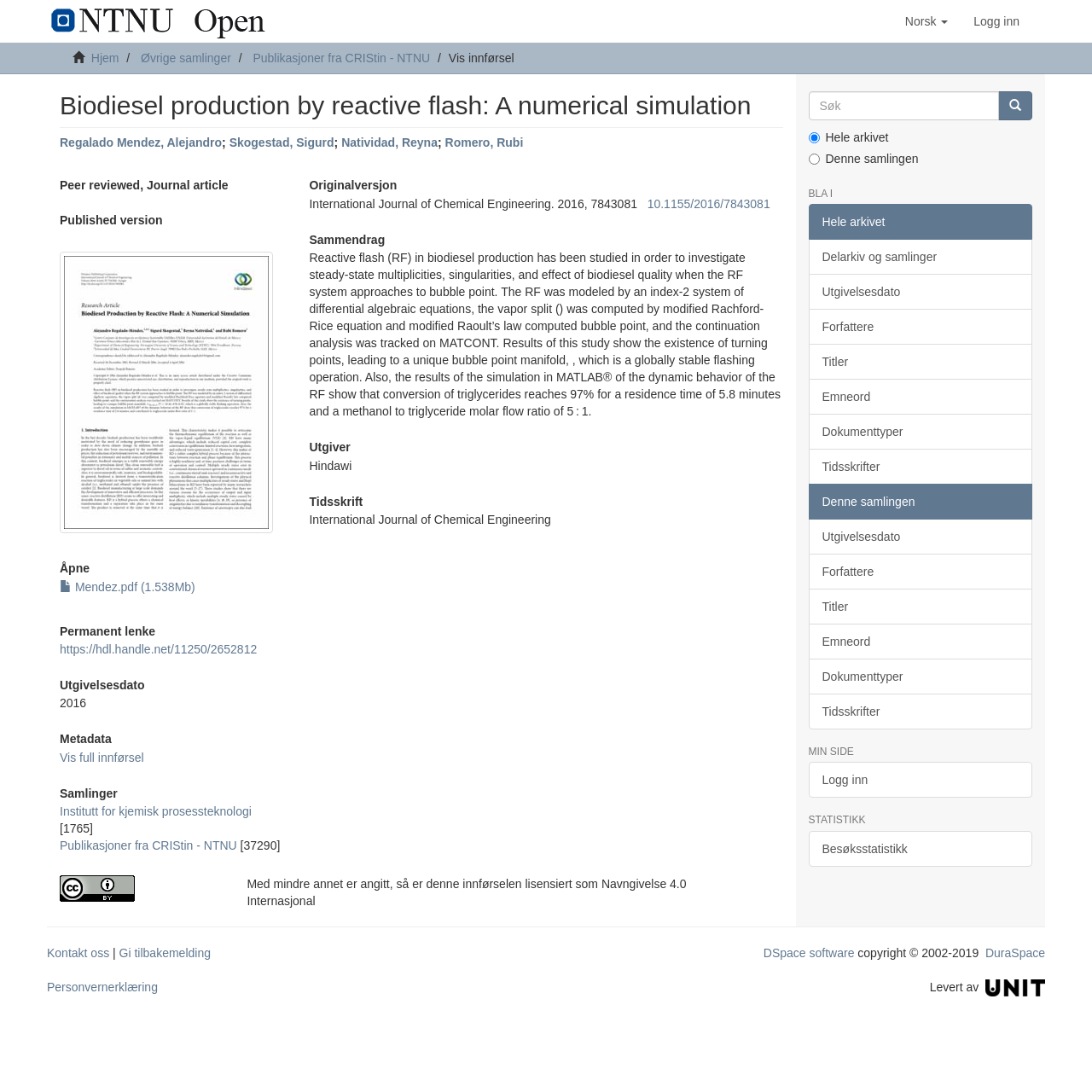What is the name of the institution?
Please provide a comprehensive answer to the question based on the webpage screenshot.

I found the answer by looking at the section that lists the metadata of the article. The name of the institution is listed as 'Institutt for kjemisk prosessteknologi'.